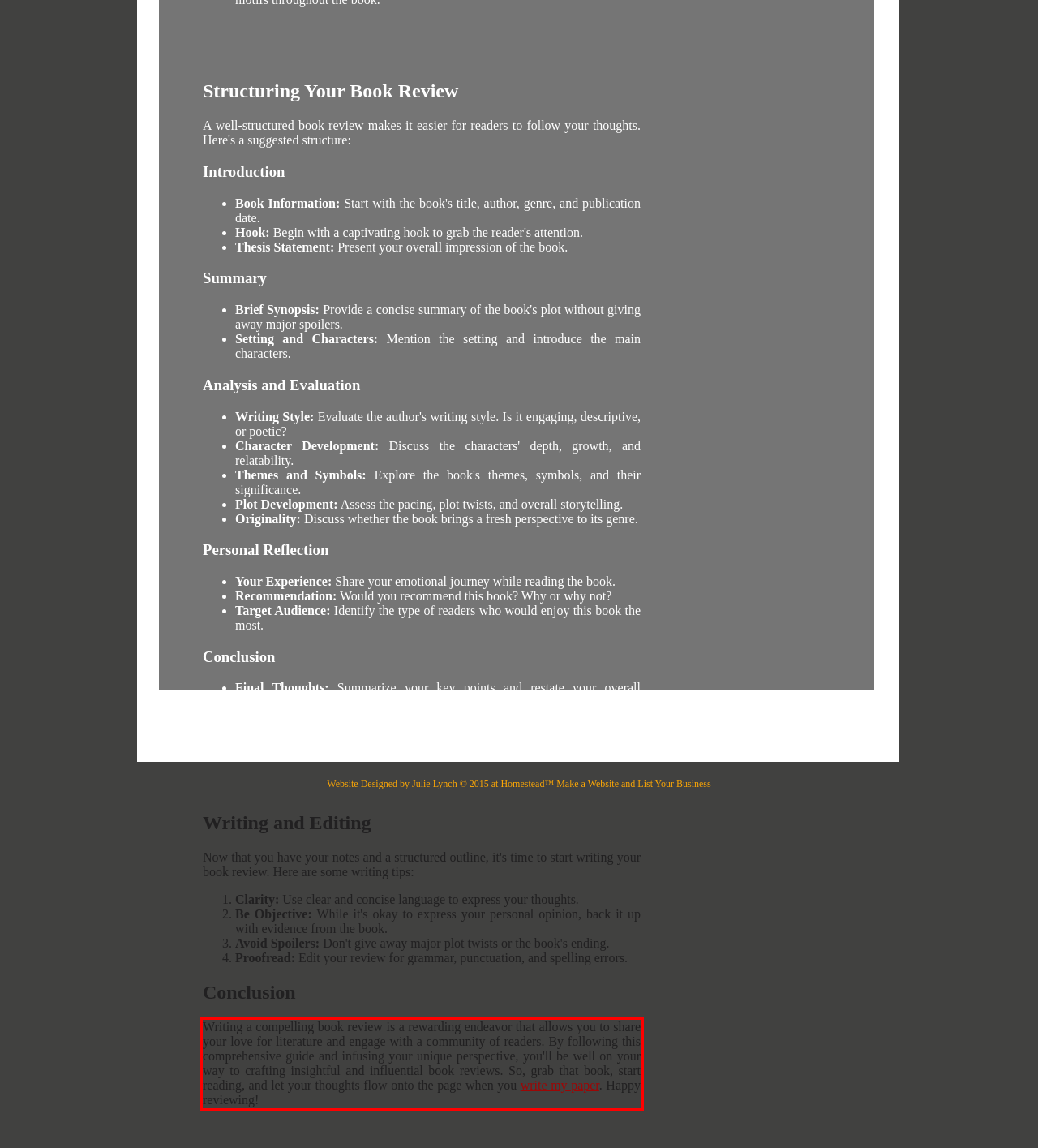Given a webpage screenshot, identify the text inside the red bounding box using OCR and extract it.

Writing a compelling book review is a rewarding endeavor that allows you to share your love for literature and engage with a community of readers. By following this comprehensive guide and infusing your unique perspective, you'll be well on your way to crafting insightful and influential book reviews. So, grab that book, start reading, and let your thoughts flow onto the page when you write my paper. Happy reviewing!